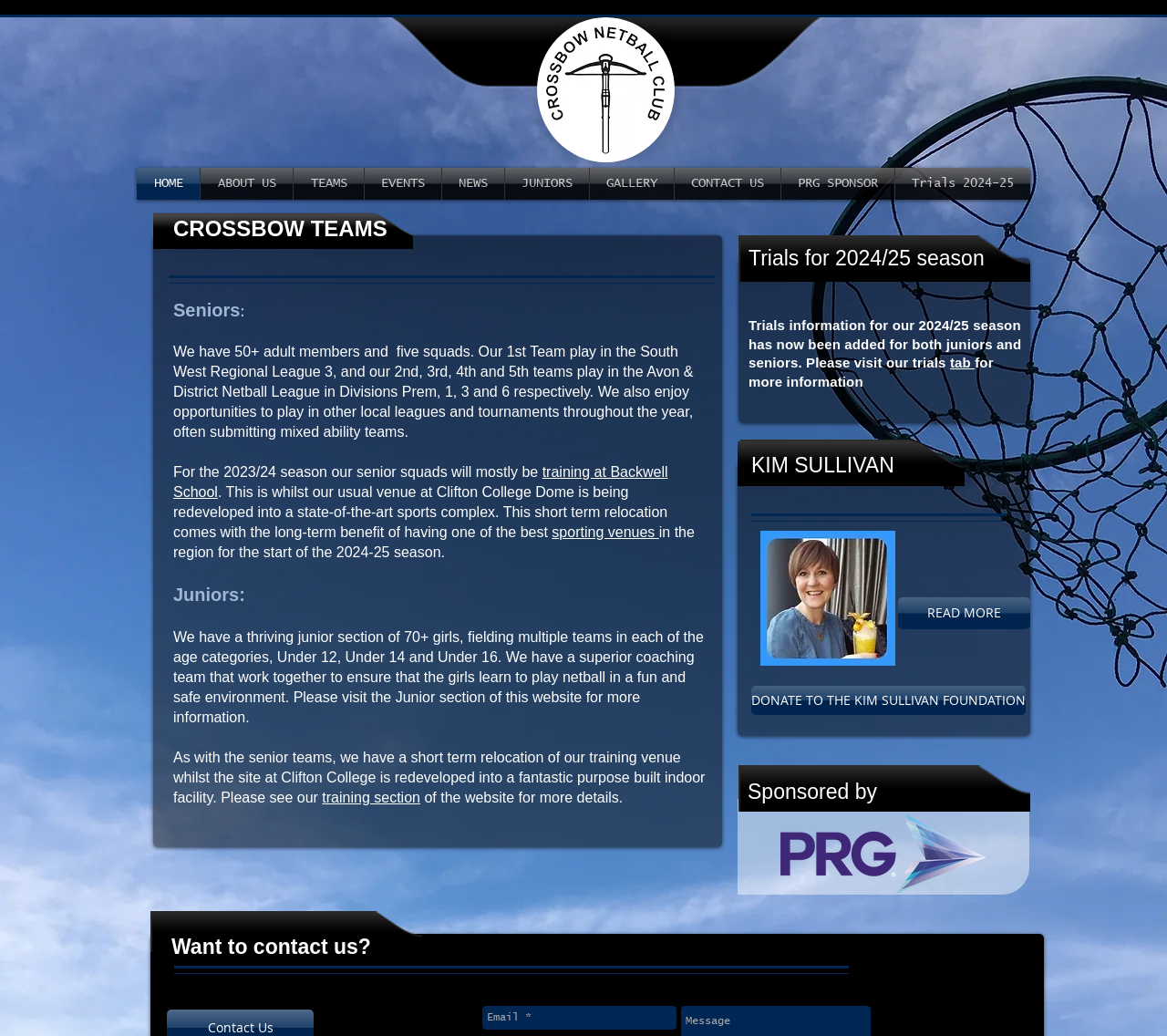What is the name of the foundation mentioned on the webpage?
Answer with a single word or phrase, using the screenshot for reference.

Kim Sullivan Foundation